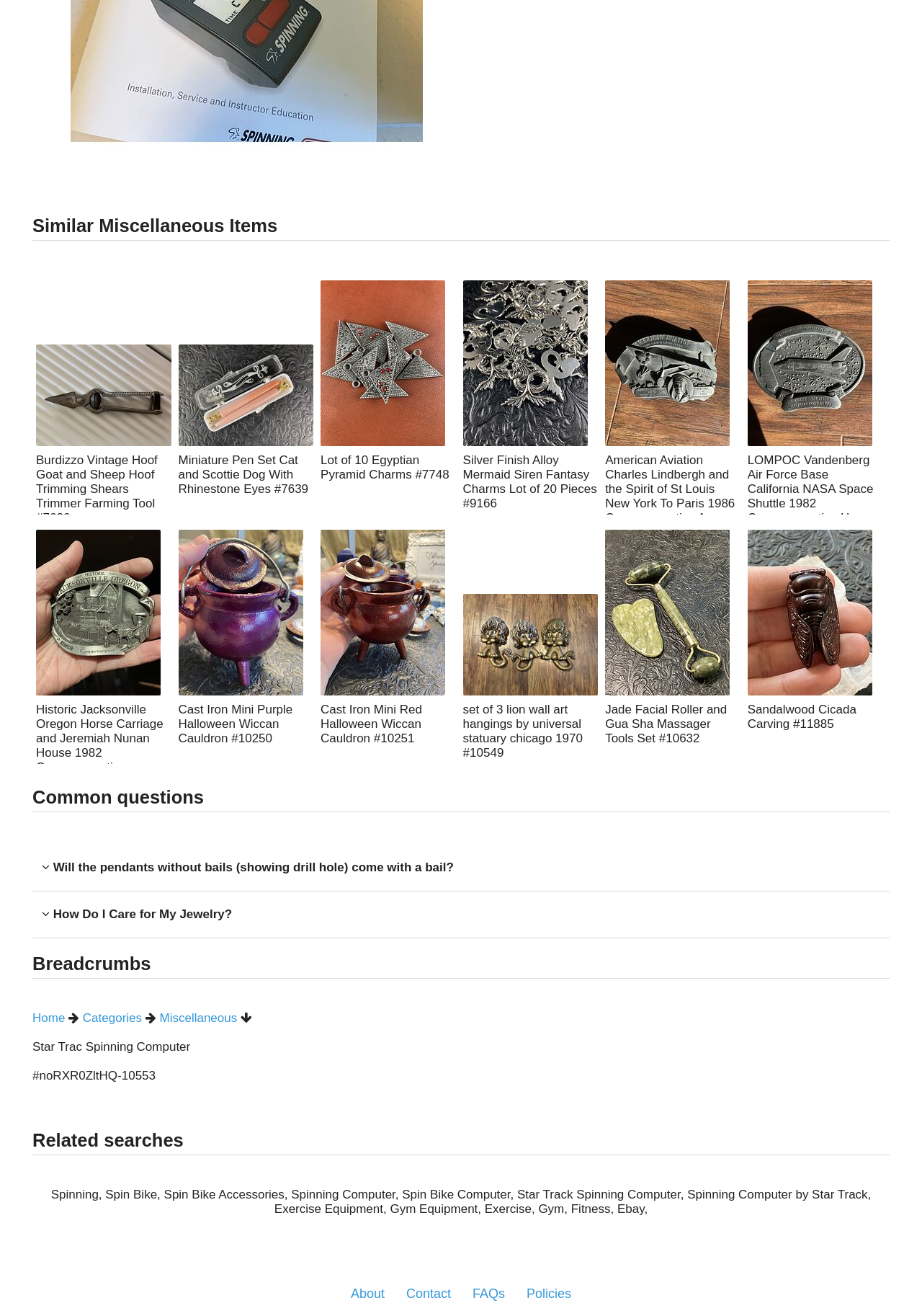From the element description alt="Sandalwood Cicada Carving #NWD0SO02Z6M", predict the bounding box coordinates of the UI element. The coordinates must be specified in the format (top-left x, top-left y, bottom-right x, bottom-right y) and should be within the 0 to 1 range.

[0.811, 0.52, 0.946, 0.532]